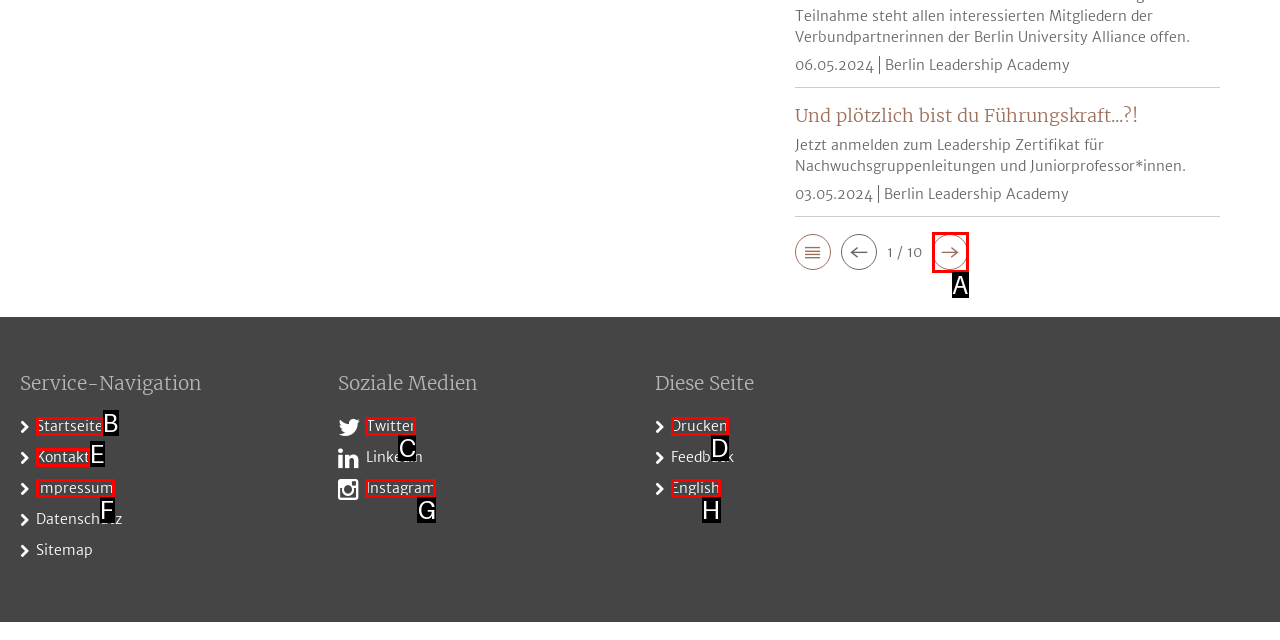Match the HTML element to the given description: Startseite
Indicate the option by its letter.

B